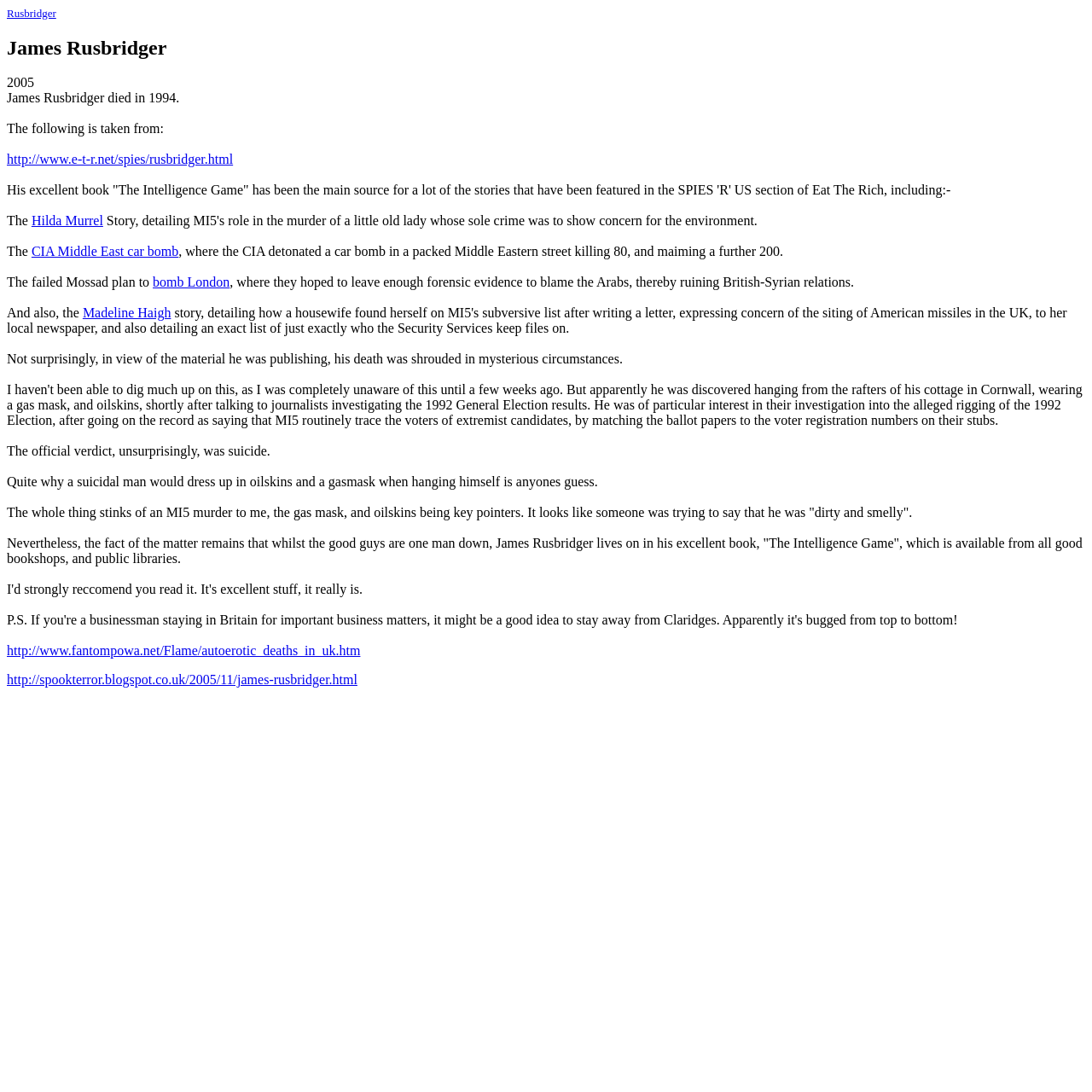Give the bounding box coordinates for this UI element: "http://www.fantompowa.net/Flame/autoerotic_deaths_in_uk.htm". The coordinates should be four float numbers between 0 and 1, arranged as [left, top, right, bottom].

[0.006, 0.589, 0.33, 0.603]